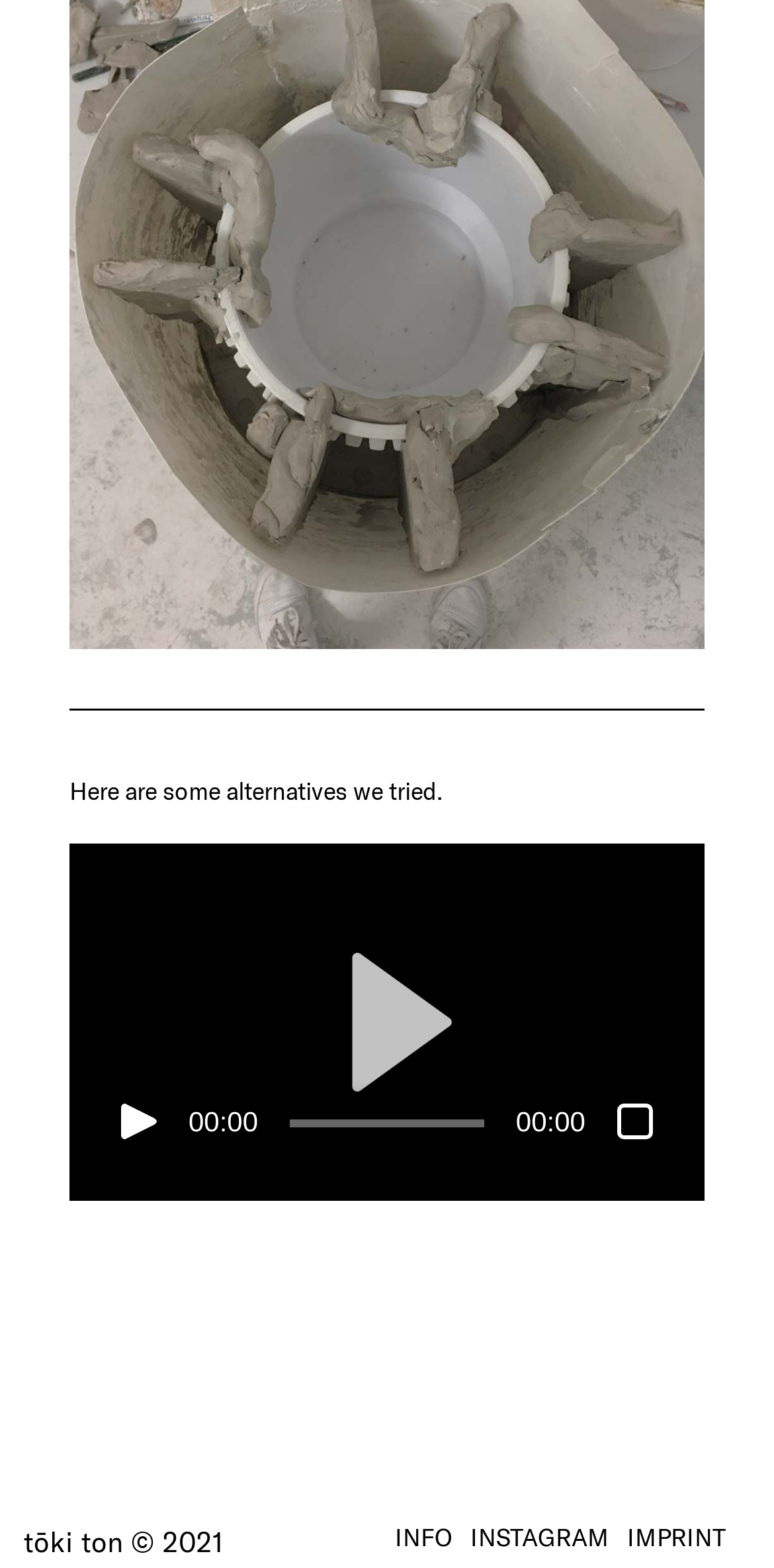Answer with a single word or phrase: 
What is the minimum value of the time slider?

0